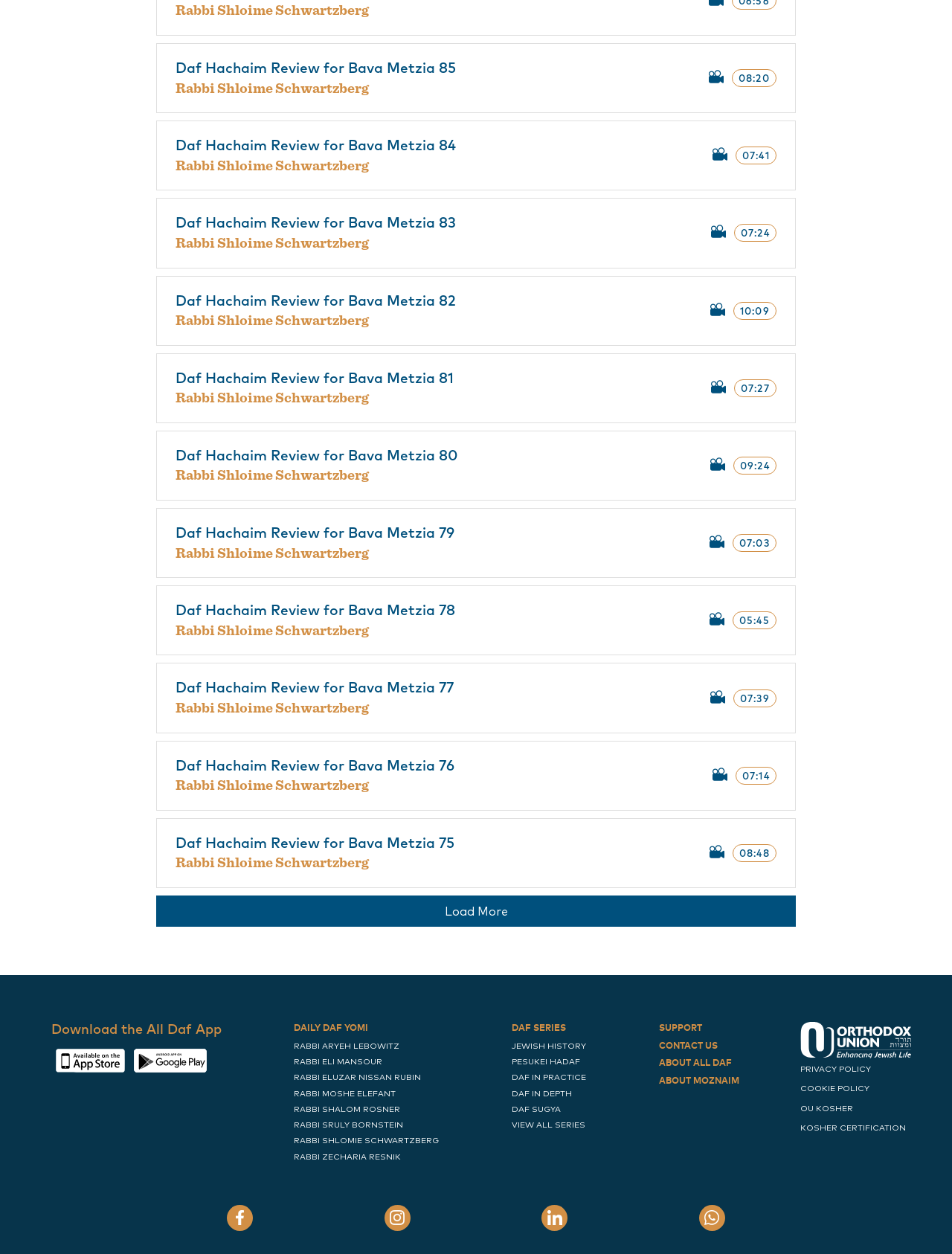What is the duration of the Daf Hachaim Review for Bava Metzia 85?
Look at the image and answer the question with a single word or phrase.

08:20